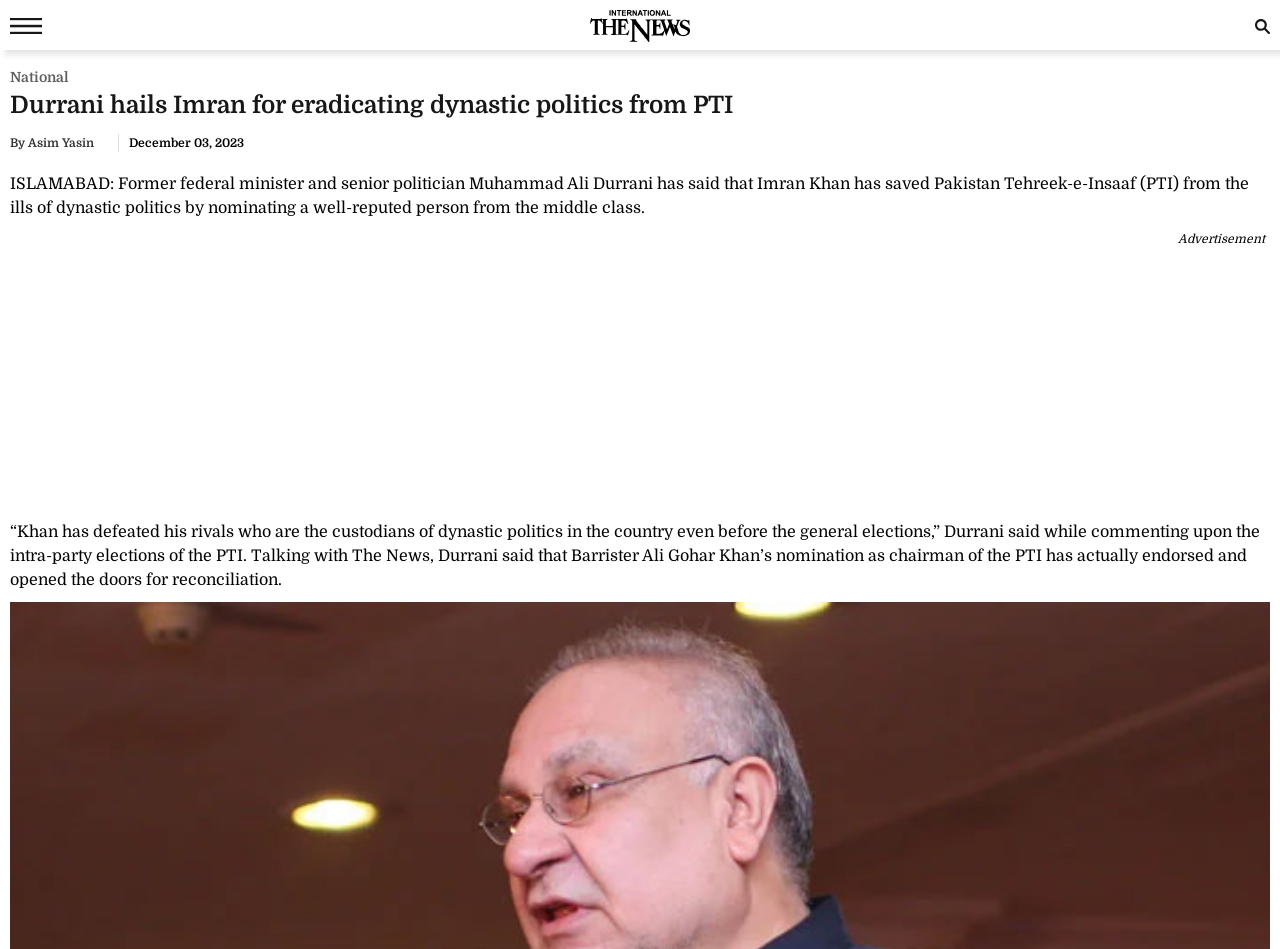What is the date of the news article? Based on the screenshot, please respond with a single word or phrase.

December 03, 2023